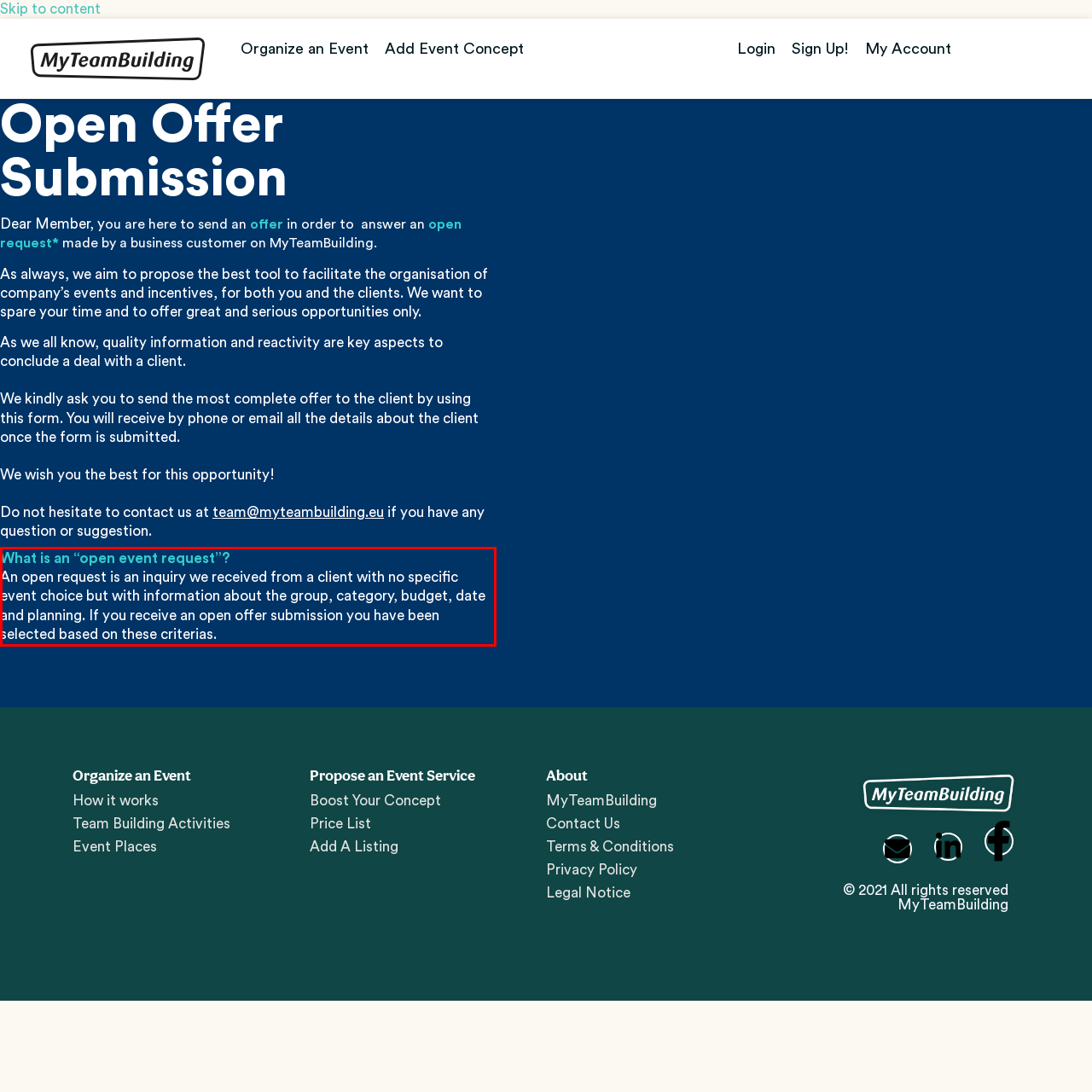You have a screenshot of a webpage, and there is a red bounding box around a UI element. Utilize OCR to extract the text within this red bounding box.

What is an “open event request”? An open request is an inquiry we received from a client with no specific event choice but with information about the group, category, budget, date and planning. If you receive an open offer submission you have been selected based on these criterias.